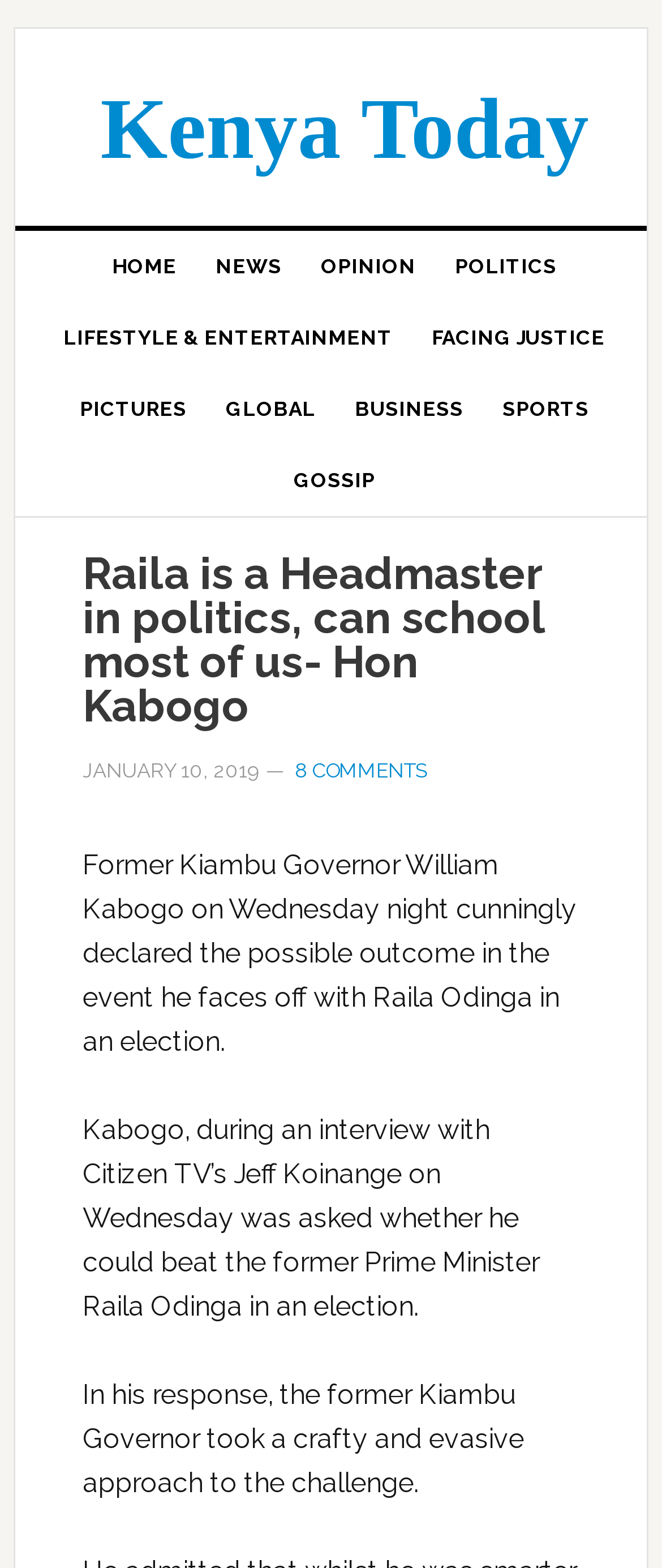What is the name of the person who interviewed Kabogo?
Answer briefly with a single word or phrase based on the image.

Jeff Koinange